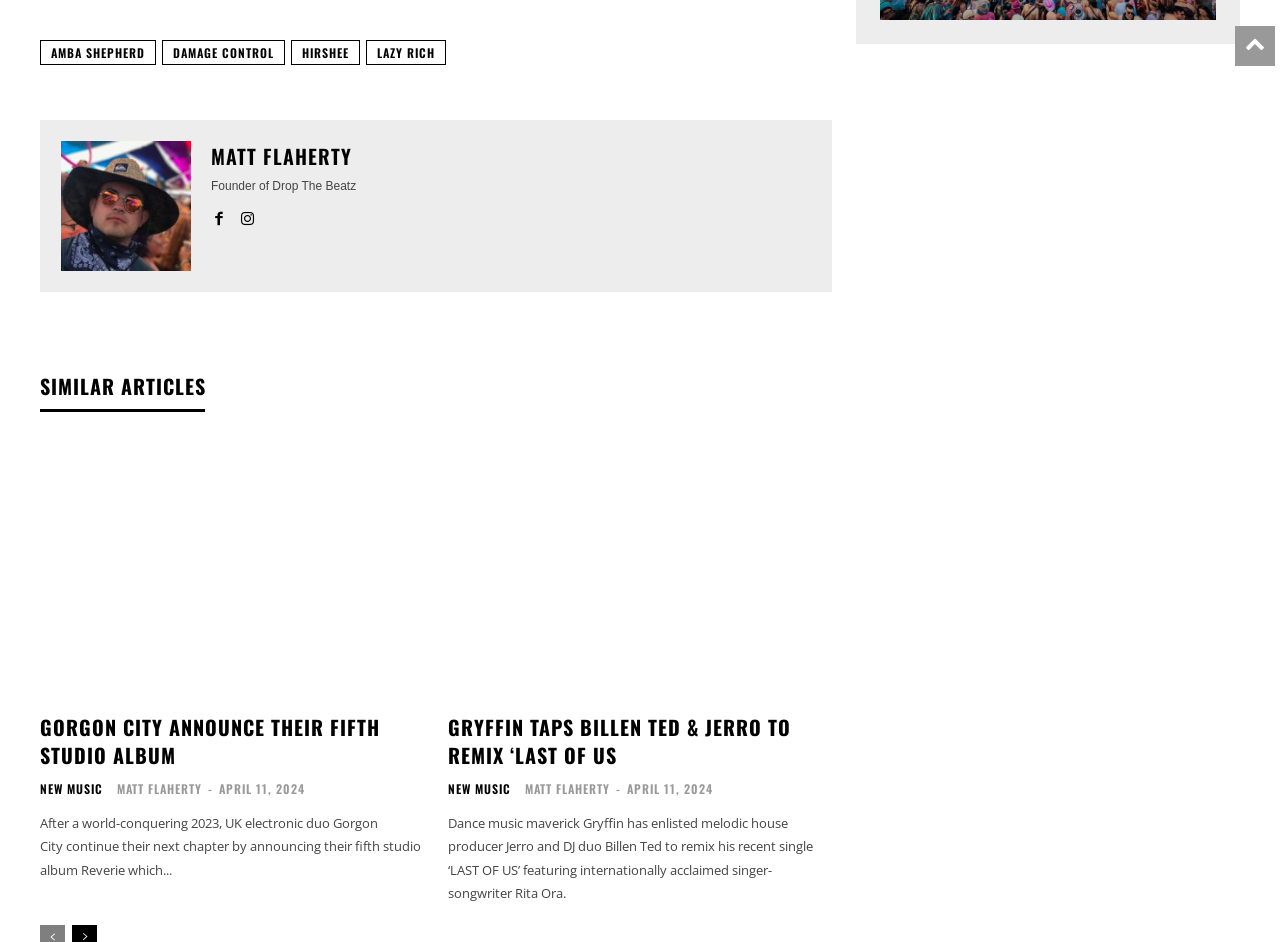How many links are there in the 'SIMILAR ARTICLES' section?
Look at the image and respond with a single word or a short phrase.

2